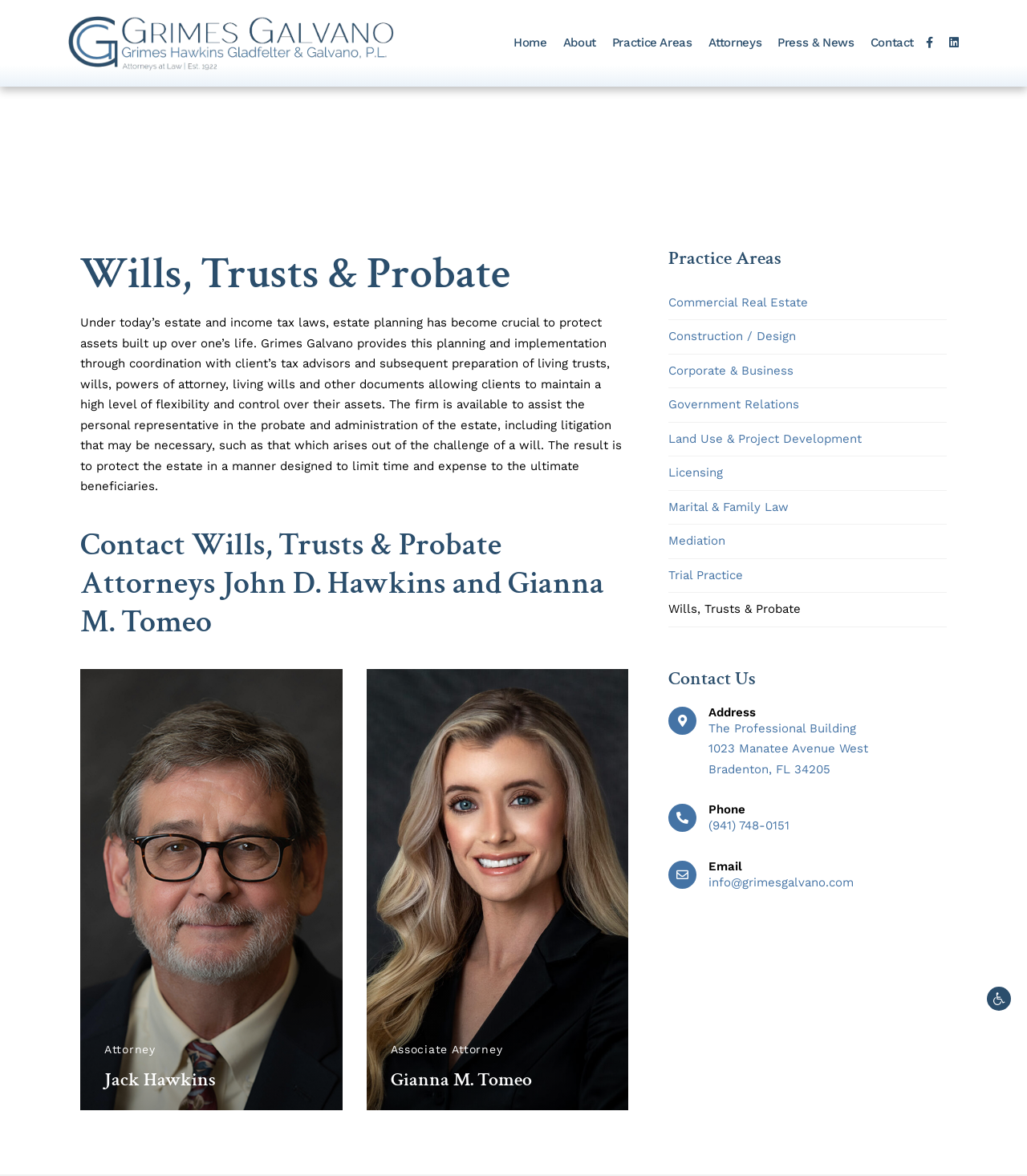Elaborate on the different components and information displayed on the webpage.

The webpage is about Wills, Trusts, and Probate services provided by Grimes Galvano. At the top, there is a toolbar with an accessibility tool icon and a link to open it. Below the toolbar, there is a logo of Grimes, Hawkins, Gladfelter & Galvano, P.L. with a link to the homepage. 

To the right of the logo, there is a navigation menu with links to Home, About, Practice Areas, Attorneys, Press & News, and Contact. The navigation menu is followed by two social media icons.

The main content of the webpage is divided into three sections. The first section has a heading "Wills, Trusts & Probate" and a paragraph describing the importance of estate planning and the services provided by Grimes Galvano. 

Below the first section, there is a second section with a heading "Contact Wills, Trusts & Probate Attorneys John D. Hawkins and Gianna M. Tomeo". This section has two columns, each with a heading, a link to the attorney's profile, and three social media icons. The left column is for Jack Hawkins, and the right column is for Gianna M. Tomeo.

The third section is located at the bottom of the webpage and has three columns. The left column has a heading "Practice Areas" and a list of links to different practice areas, including Commercial Real Estate, Construction / Design, and Wills, Trusts & Probate. The middle column is empty, and the right column has a heading "Contact Us" with the address, phone number, and email address of the law firm.